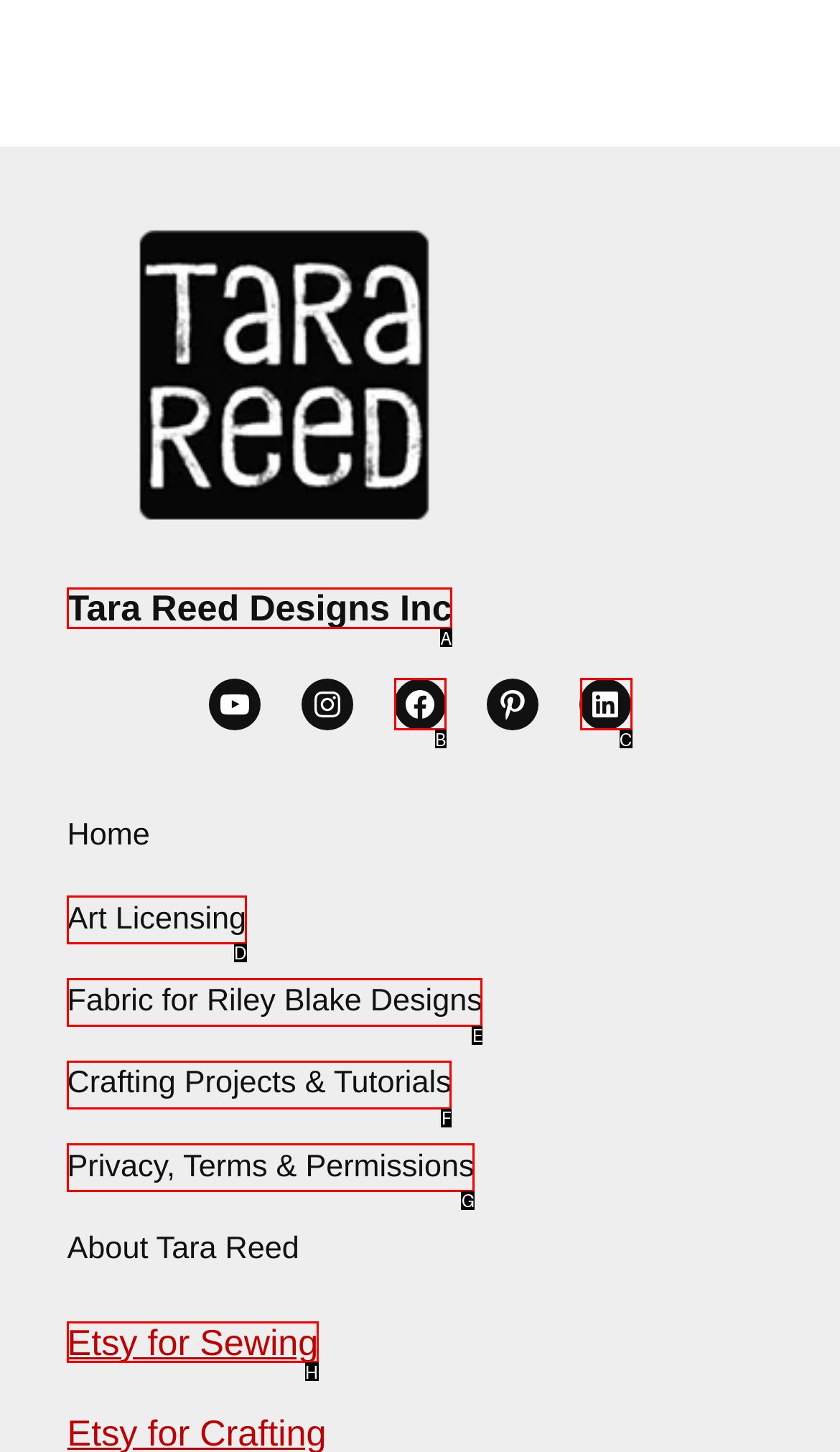Please indicate which option's letter corresponds to the task: Search for a keyword by examining the highlighted elements in the screenshot.

None